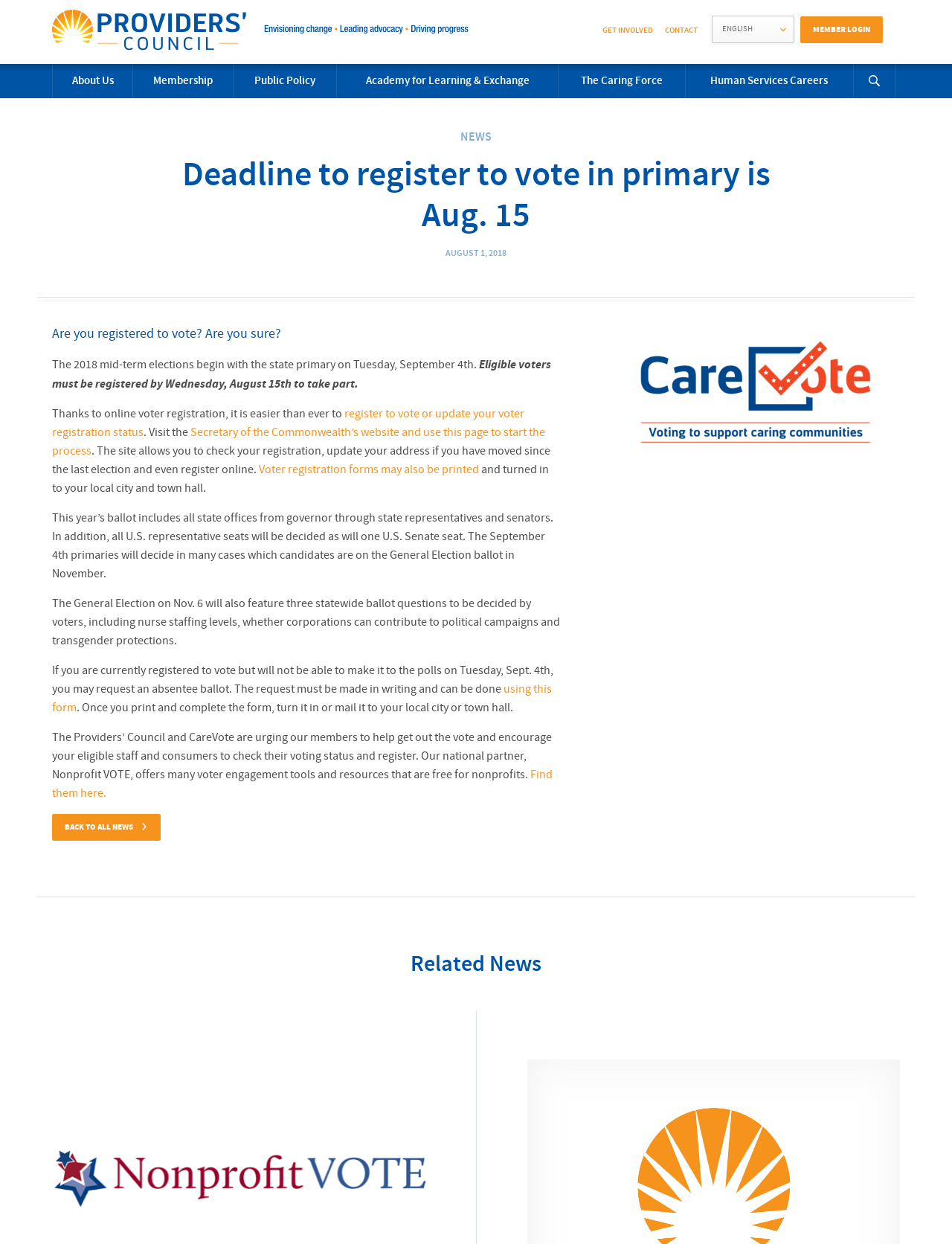What is the name of the organization promoting voter registration?
Based on the image, provide a one-word or brief-phrase response.

Providers' Council